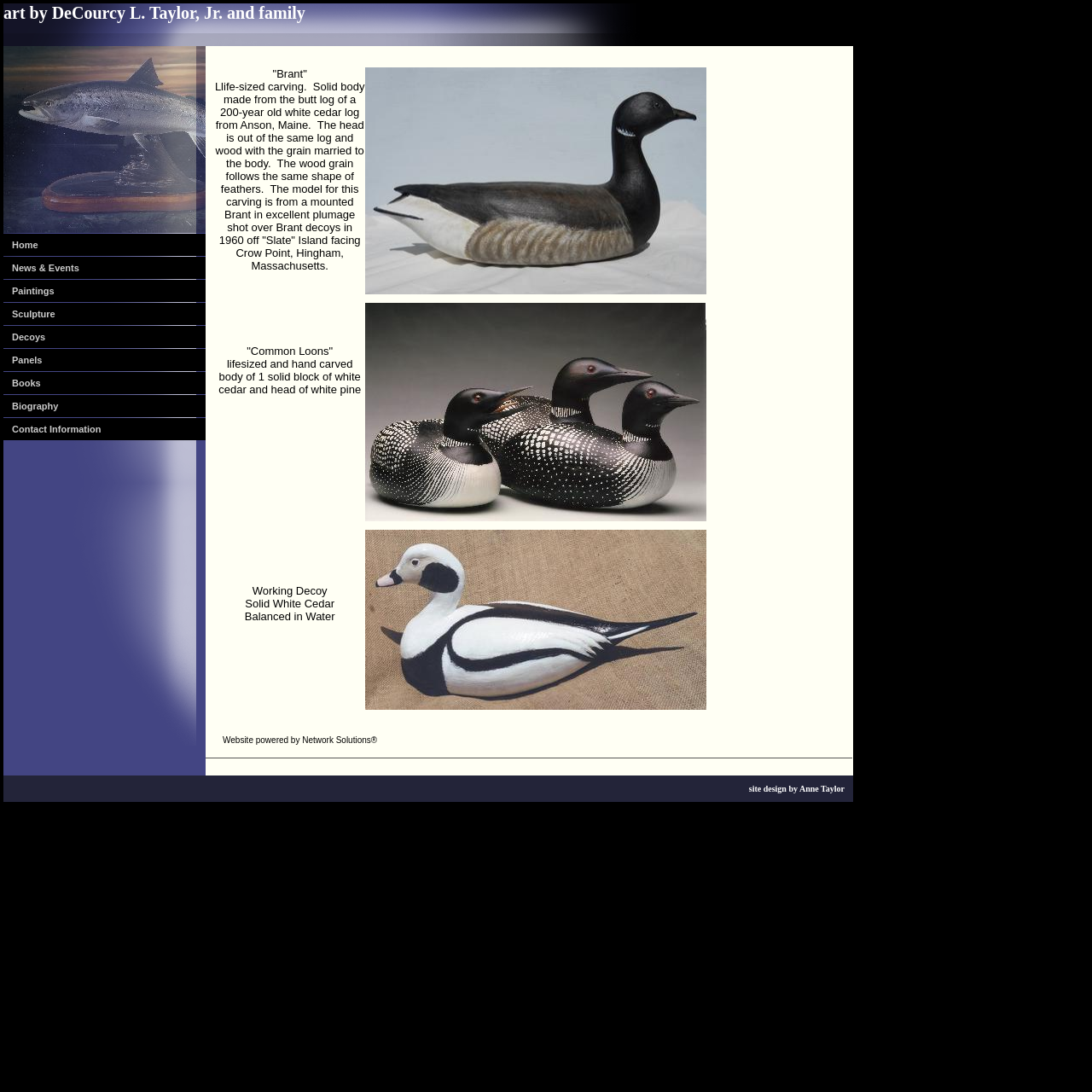How many artworks are displayed on the webpage? Please answer the question using a single word or phrase based on the image.

3